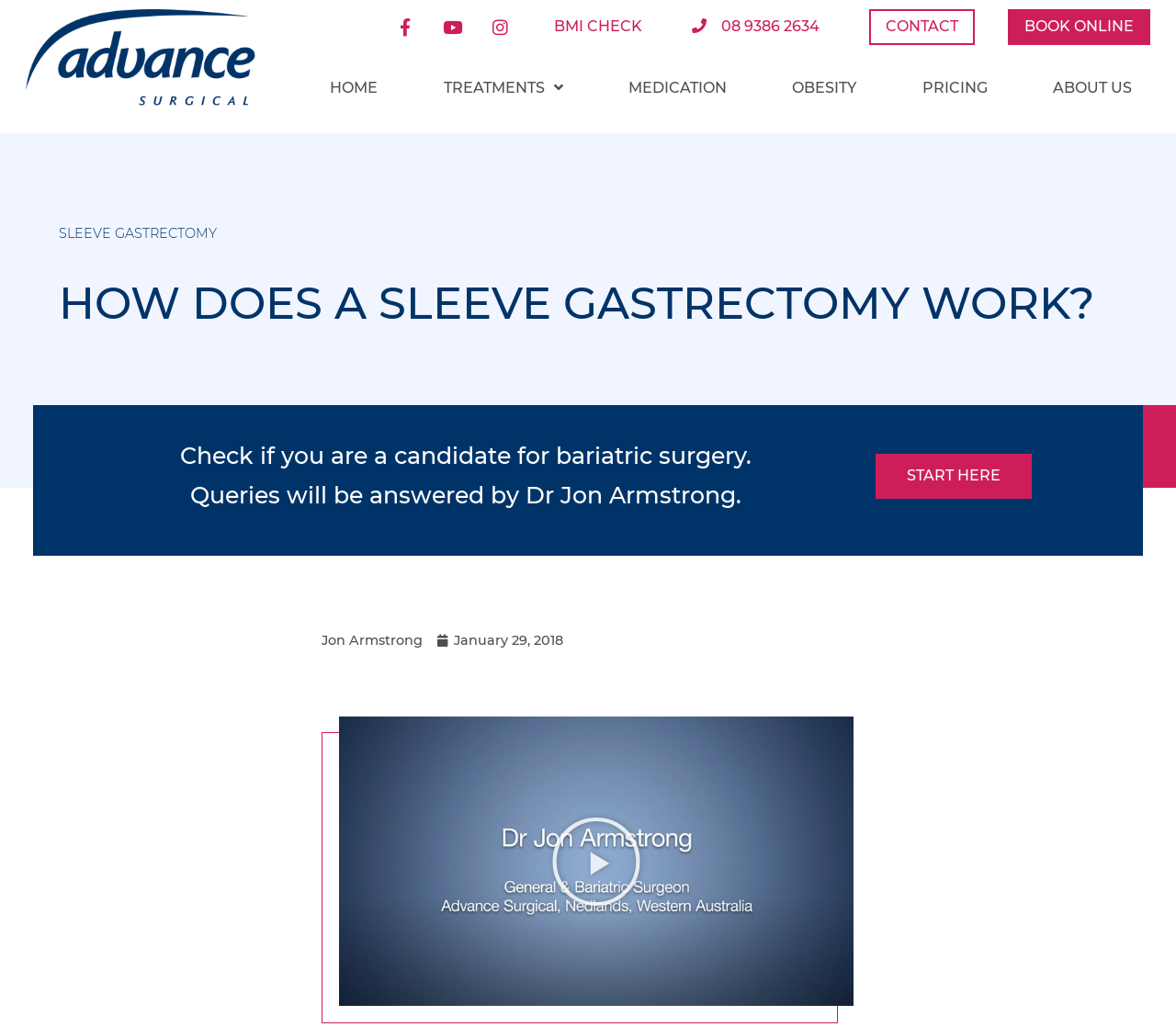Given the description "Facebook-f", provide the bounding box coordinates of the corresponding UI element.

[0.33, 0.009, 0.359, 0.043]